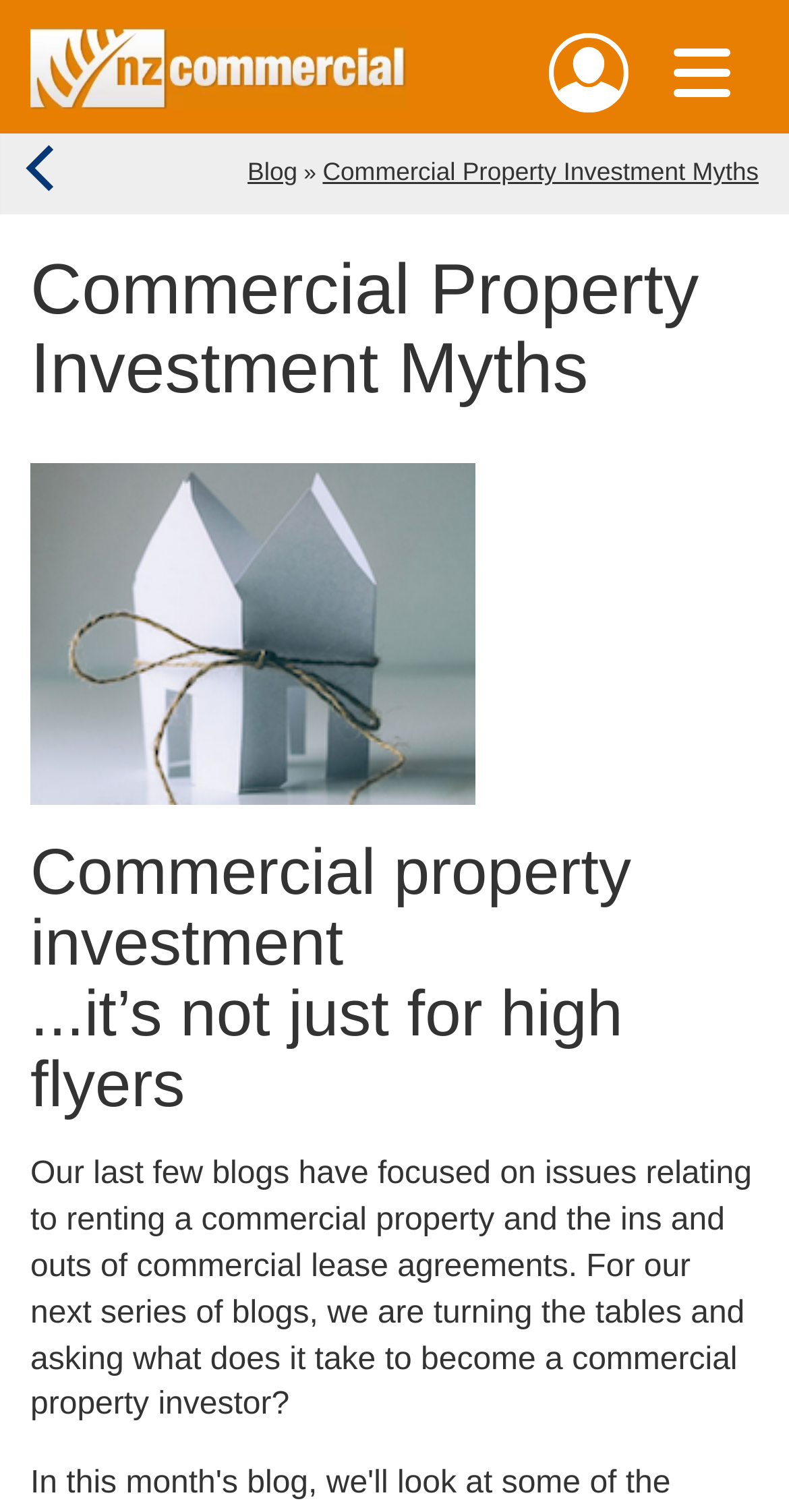From the element description: "Programs", extract the bounding box coordinates of the UI element. The coordinates should be expressed as four float numbers between 0 and 1, in the order [left, top, right, bottom].

None